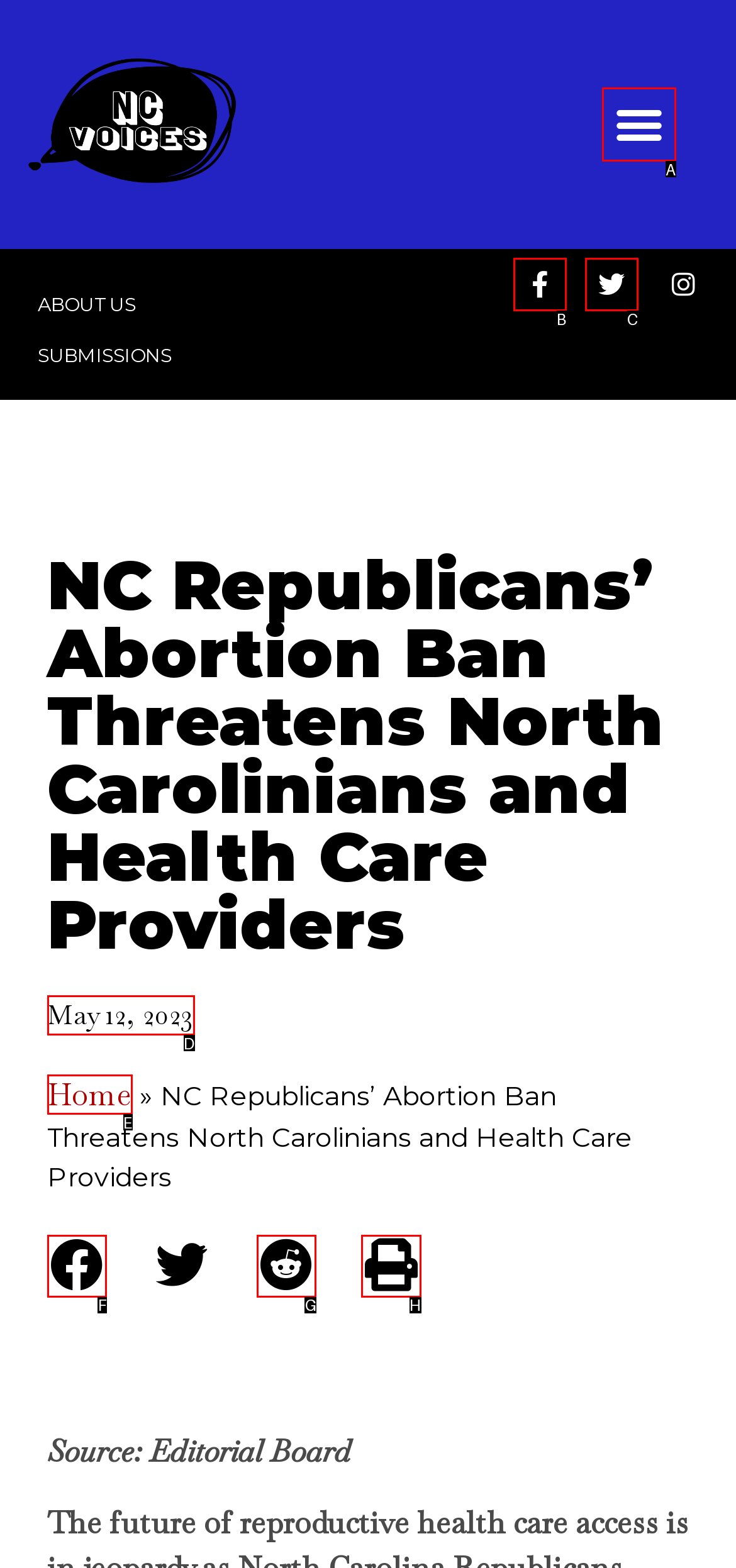Indicate the HTML element to be clicked to accomplish this task: Click the menu toggle button Respond using the letter of the correct option.

A